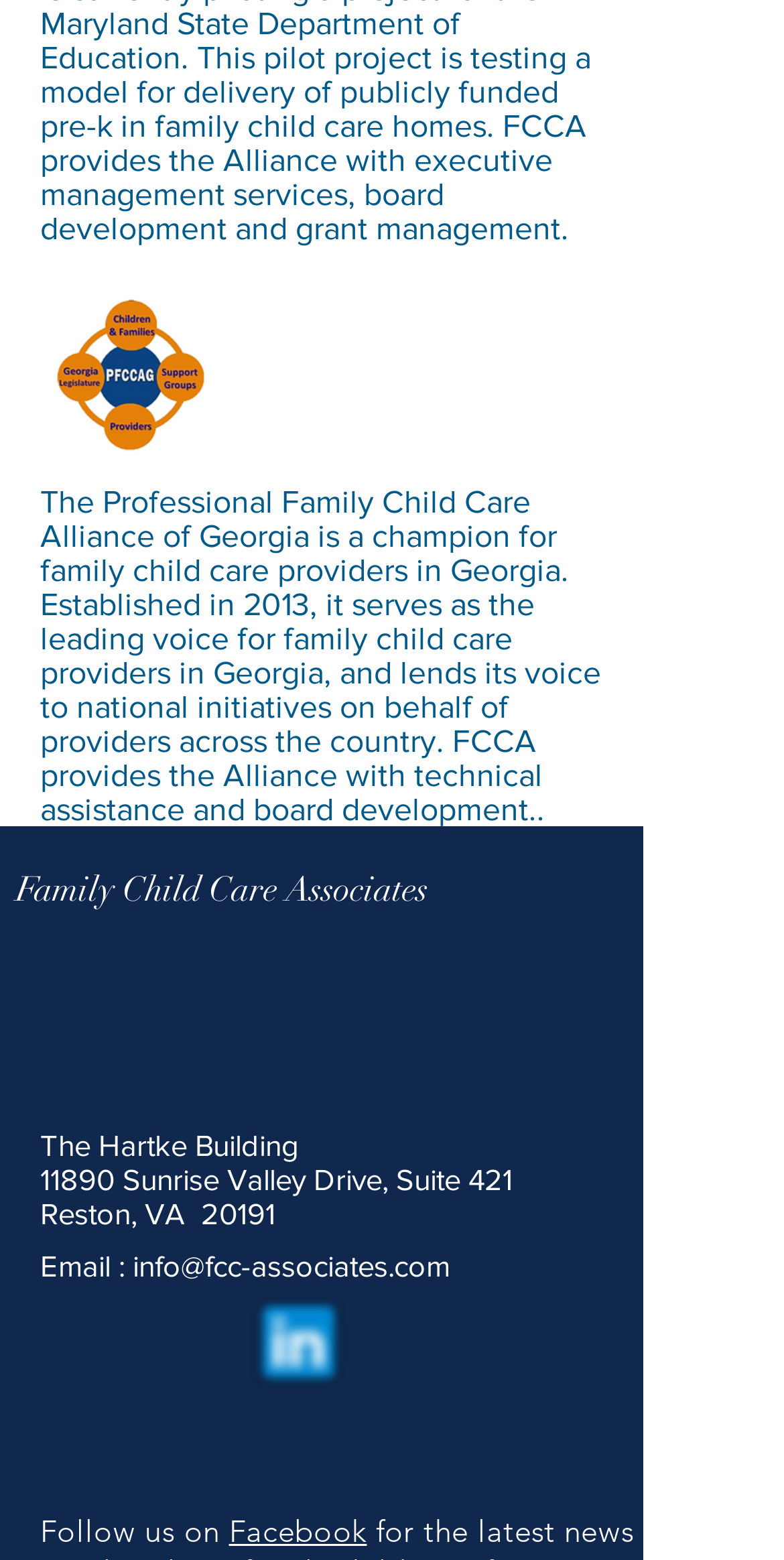What is the email address of the organization?
Respond with a short answer, either a single word or a phrase, based on the image.

info@fcc-associates.com